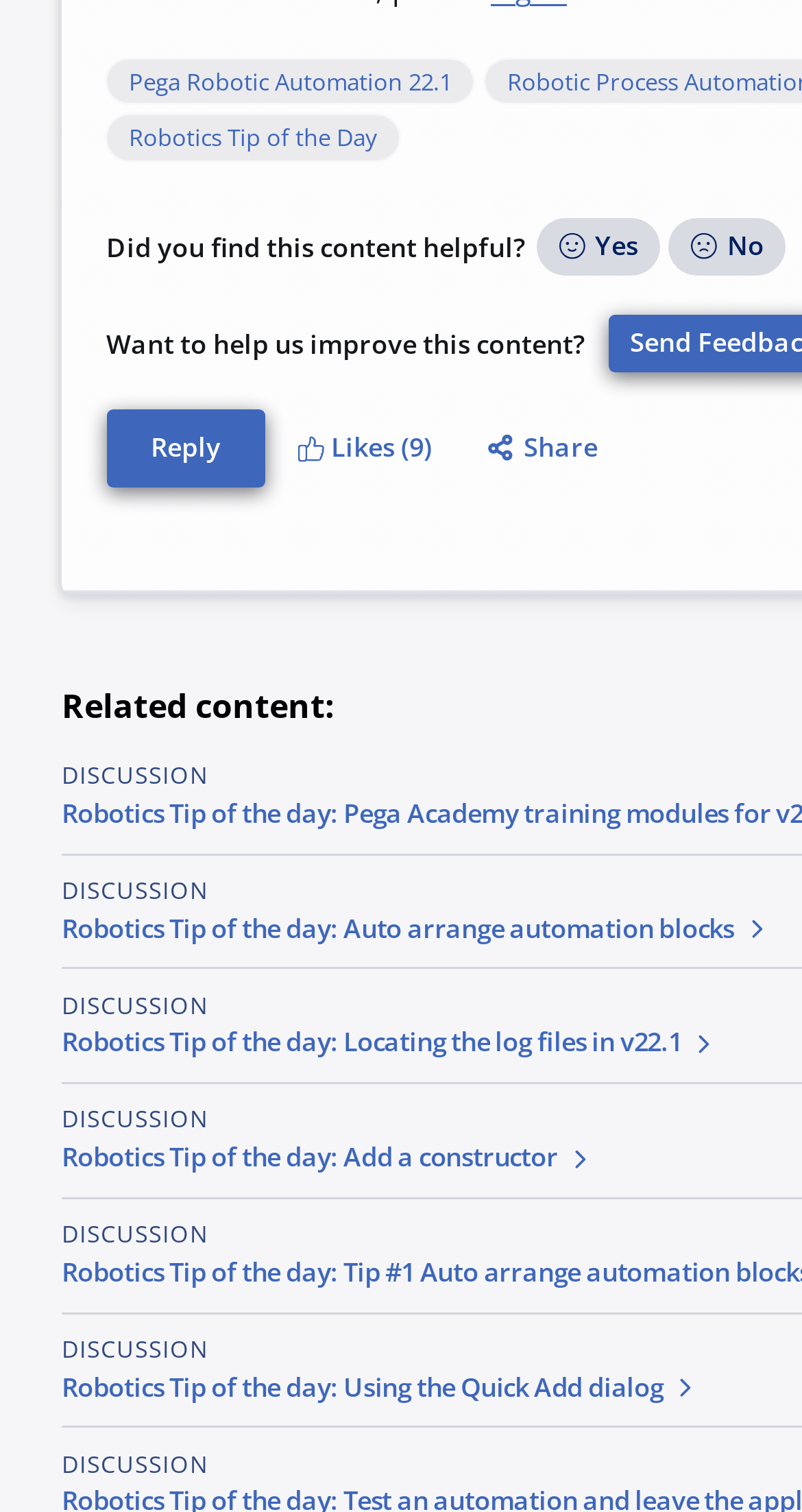Locate the bounding box coordinates of the item that should be clicked to fulfill the instruction: "Click 'Robotics Tip of the day: Auto arrange automation blocks'".

[0.077, 0.602, 0.96, 0.625]